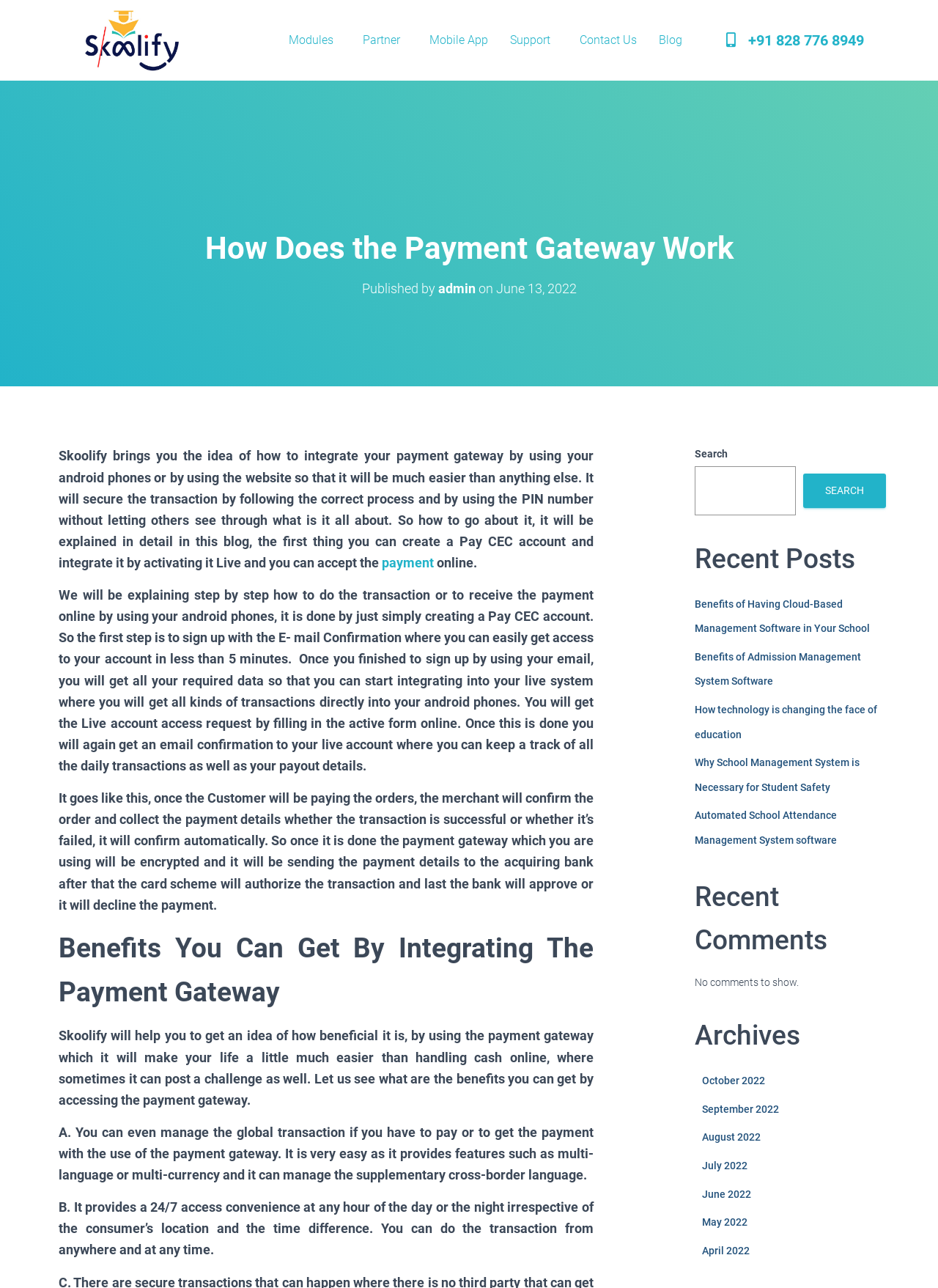Provide the text content of the webpage's main heading.

How Does the Payment Gateway Work